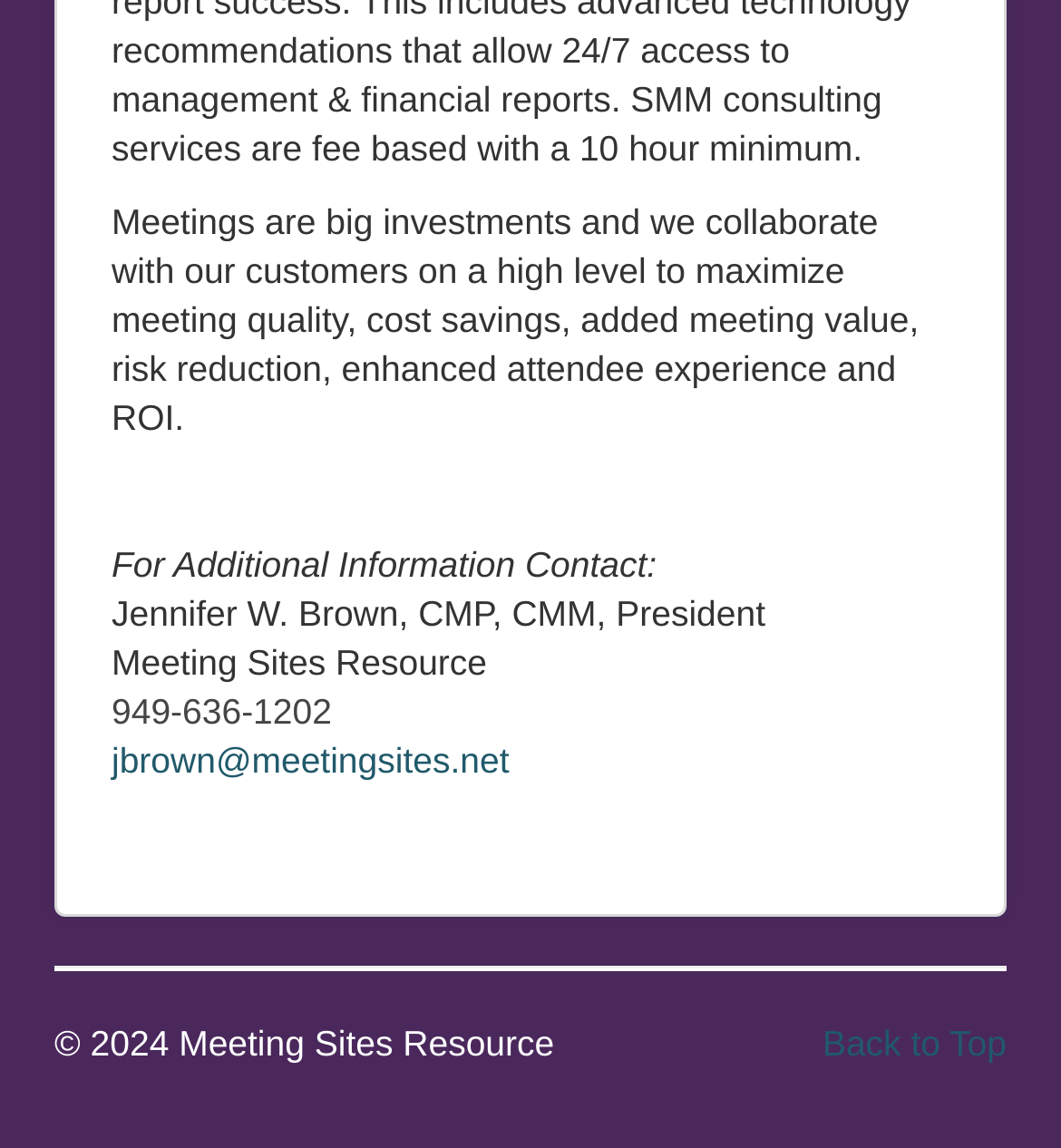From the webpage screenshot, predict the bounding box coordinates (top-left x, top-left y, bottom-right x, bottom-right y) for the UI element described here: jbrown@meetingsites.net

[0.105, 0.643, 0.48, 0.679]